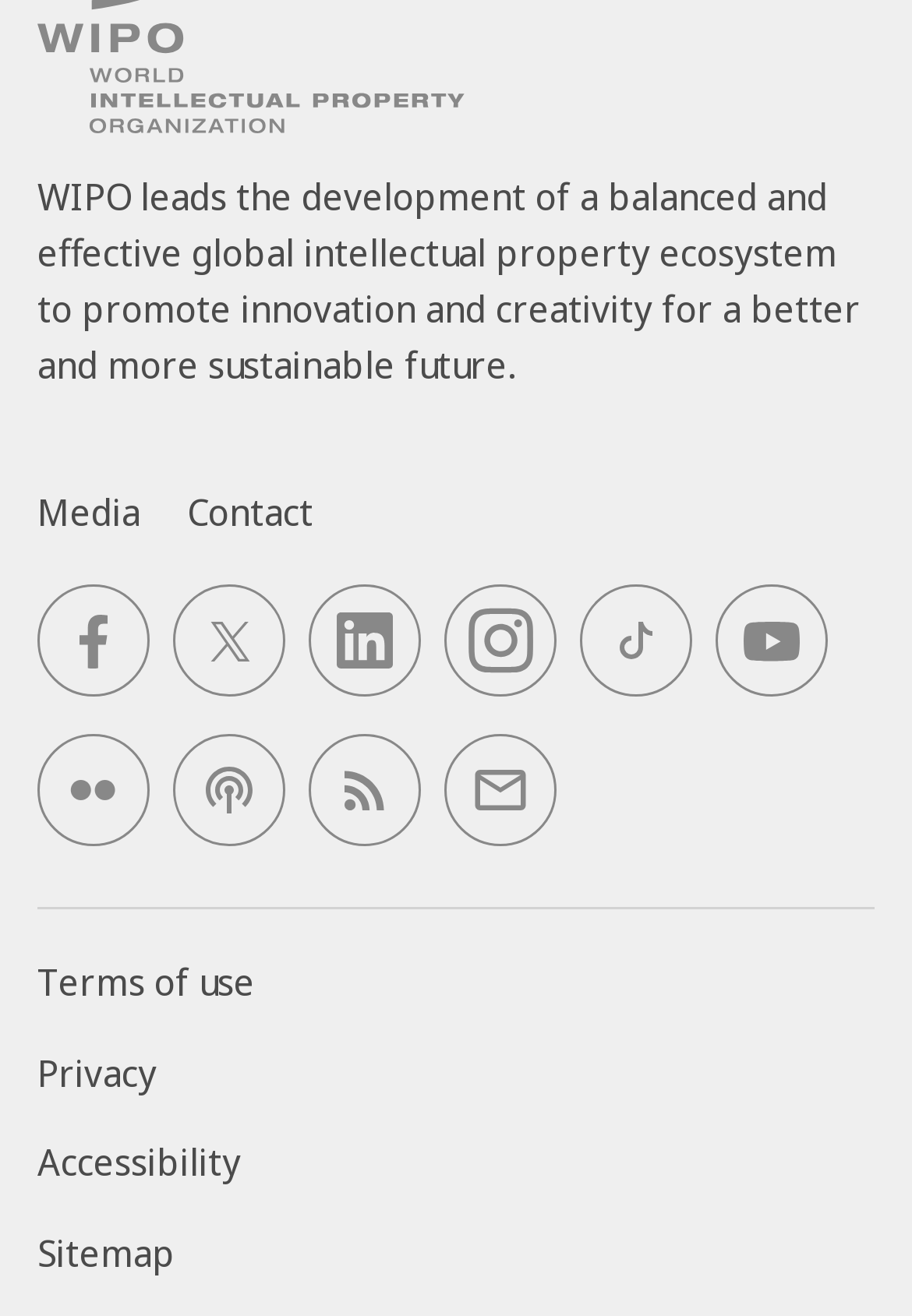Can you specify the bounding box coordinates for the region that should be clicked to fulfill this instruction: "Go to Contact".

[0.205, 0.37, 0.344, 0.409]